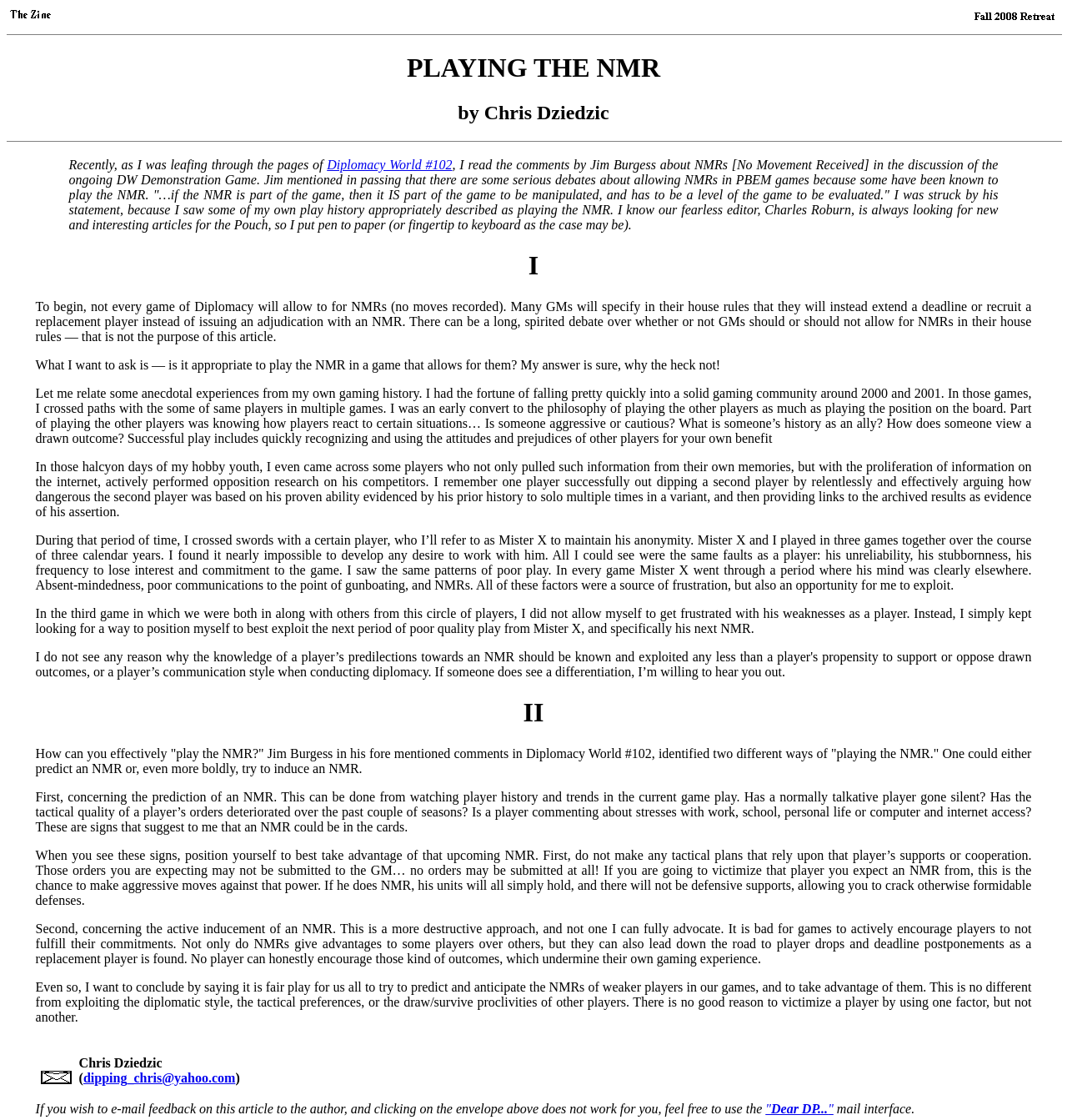Using the element description: "dipping_chris@yahoo.com", determine the bounding box coordinates. The coordinates should be in the format [left, top, right, bottom], with values between 0 and 1.

[0.078, 0.956, 0.221, 0.968]